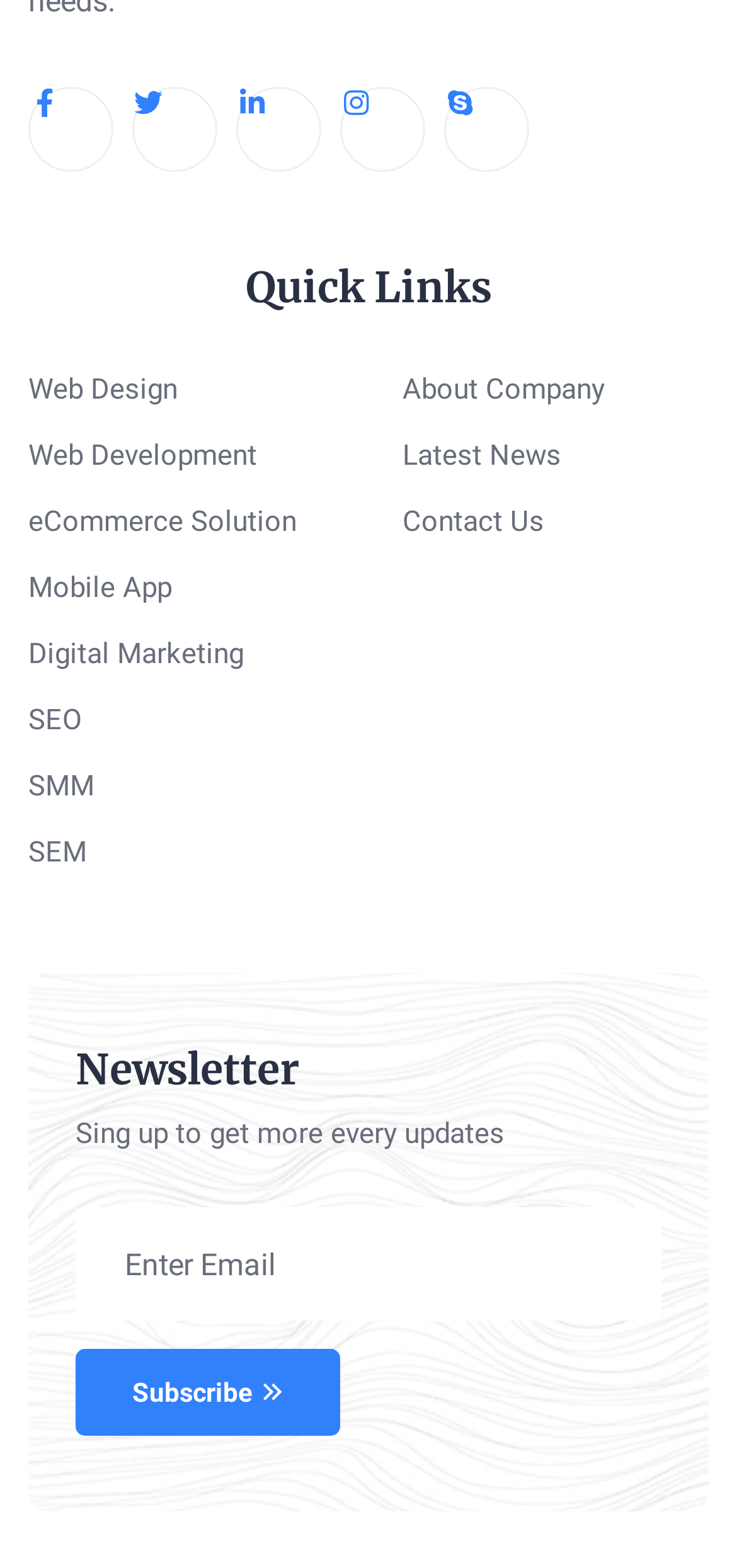What are the social media platforms listed?
Look at the image and respond with a one-word or short phrase answer.

Facebook, Twitter, Linkedin, Instagram, Skype